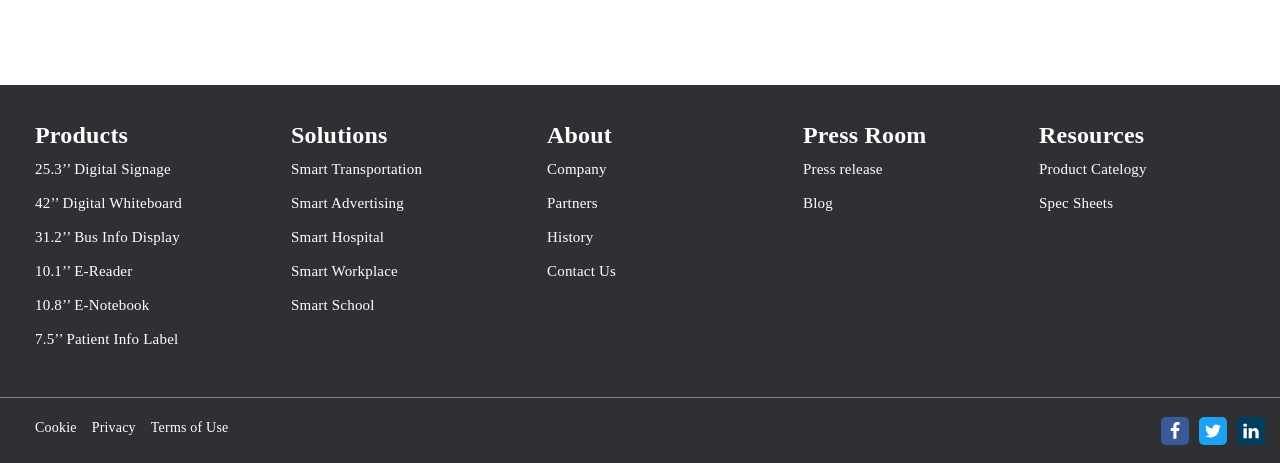Please predict the bounding box coordinates (top-left x, top-left y, bottom-right x, bottom-right y) for the UI element in the screenshot that fits the description: Privacy

[0.072, 0.907, 0.106, 0.94]